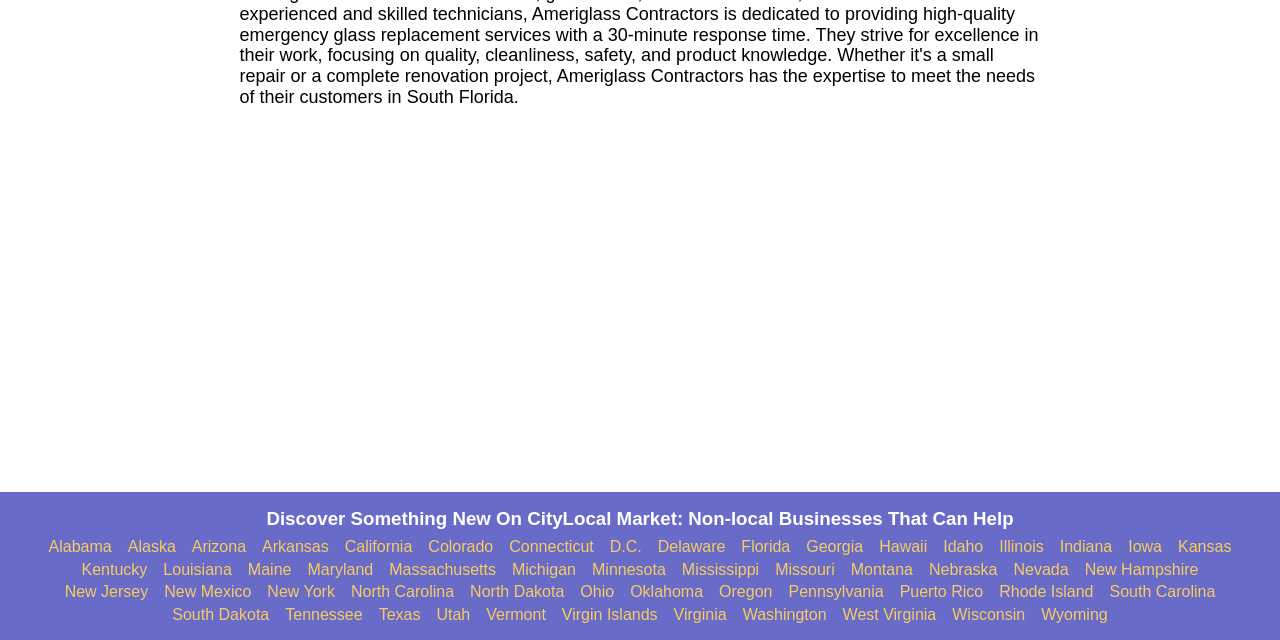Identify the bounding box coordinates for the UI element described as: "Rhode Island". The coordinates should be provided as four floats between 0 and 1: [left, top, right, bottom].

[0.781, 0.911, 0.854, 0.94]